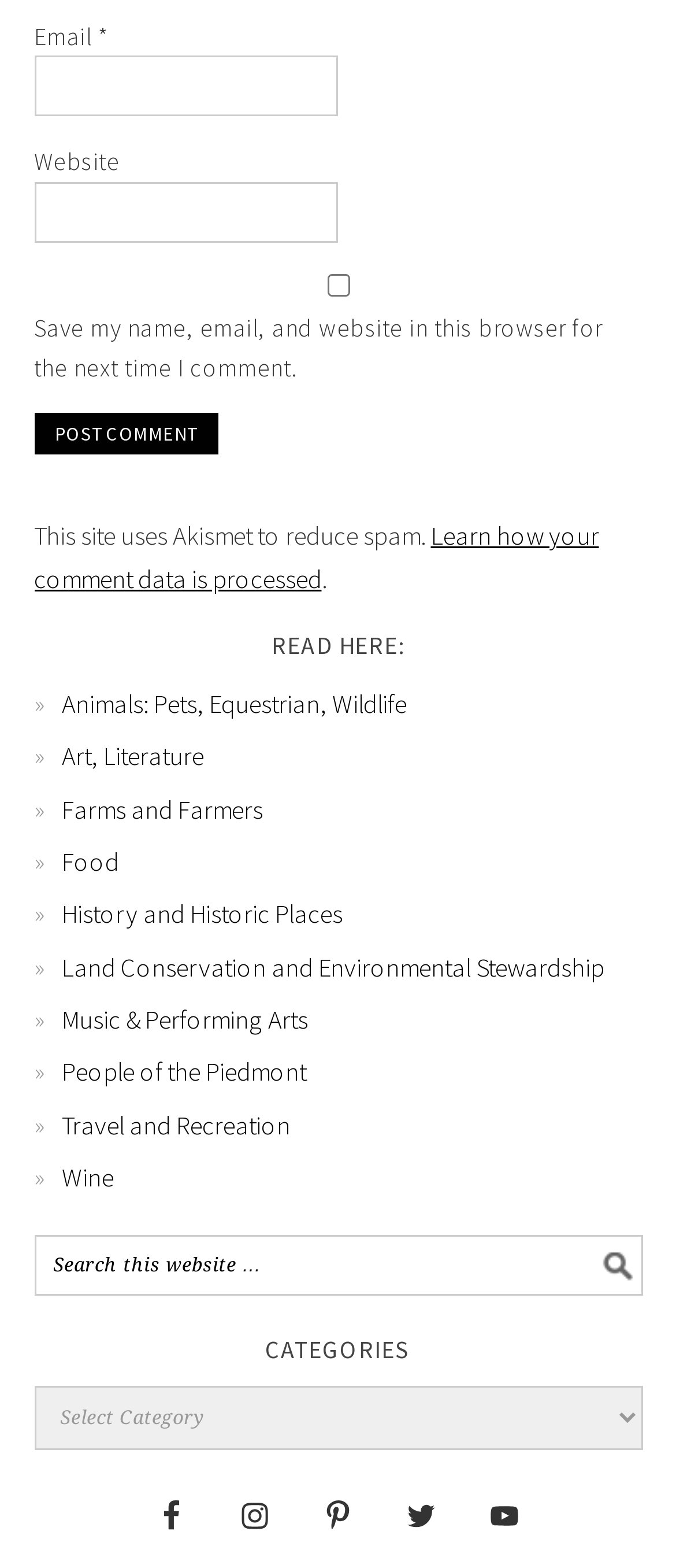Using floating point numbers between 0 and 1, provide the bounding box coordinates in the format (top-left x, top-left y, bottom-right x, bottom-right y). Locate the UI element described here: Pinterest

[0.454, 0.947, 0.546, 0.987]